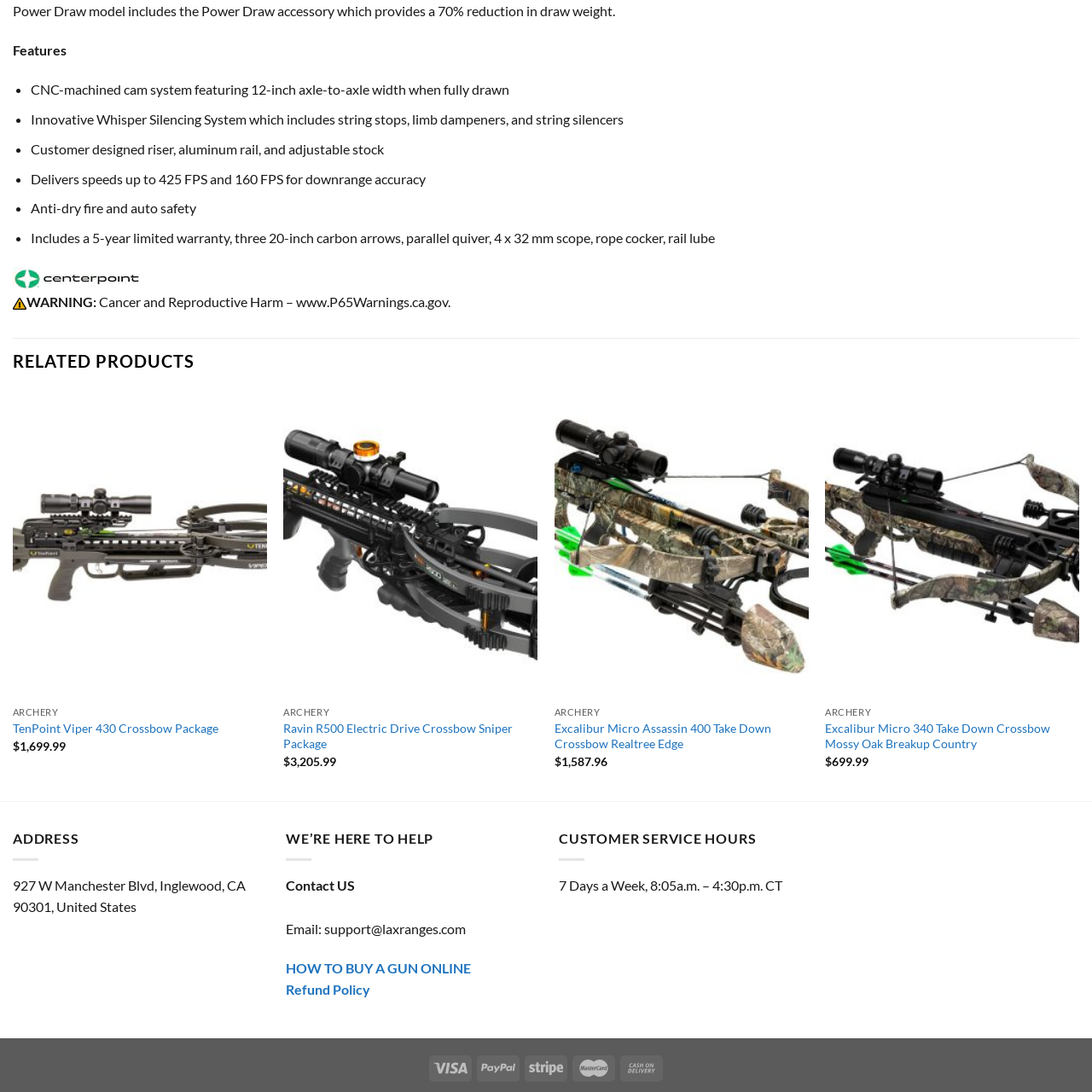Explain in detail what is depicted in the image within the red-bordered box.

This image features the **TenPoint Viper 430 Crossbow Package**, which is prominently showcased as a featured product in the archery section of a retail webpage. Accompanying the product, there are essential details regarding its specifications and features, such as its impressive performance and design characteristics. It boasts a 12-inch axle-to-axle width when fully drawn and includes a customer-designed riser, aluminum rail, and adjustable stock. 

The package also incorporates a Whisper Silencing System designed to minimize noise, while delivering speeds of up to 425 feet per second for enhanced downrange accuracy. The product comes with a 5-year limited warranty and essential accessories, including three 20-inch carbon arrows and a rope cocker. The pricing for the TenPoint Viper 430 Crossbow Package is listed at $1,699.99, identifying it as a premium option for avid archery enthusiasts. 

Overall, this image presents a blend of technical details and visual appeal aimed at attracting potential buyers interested in high-performance crossbows.